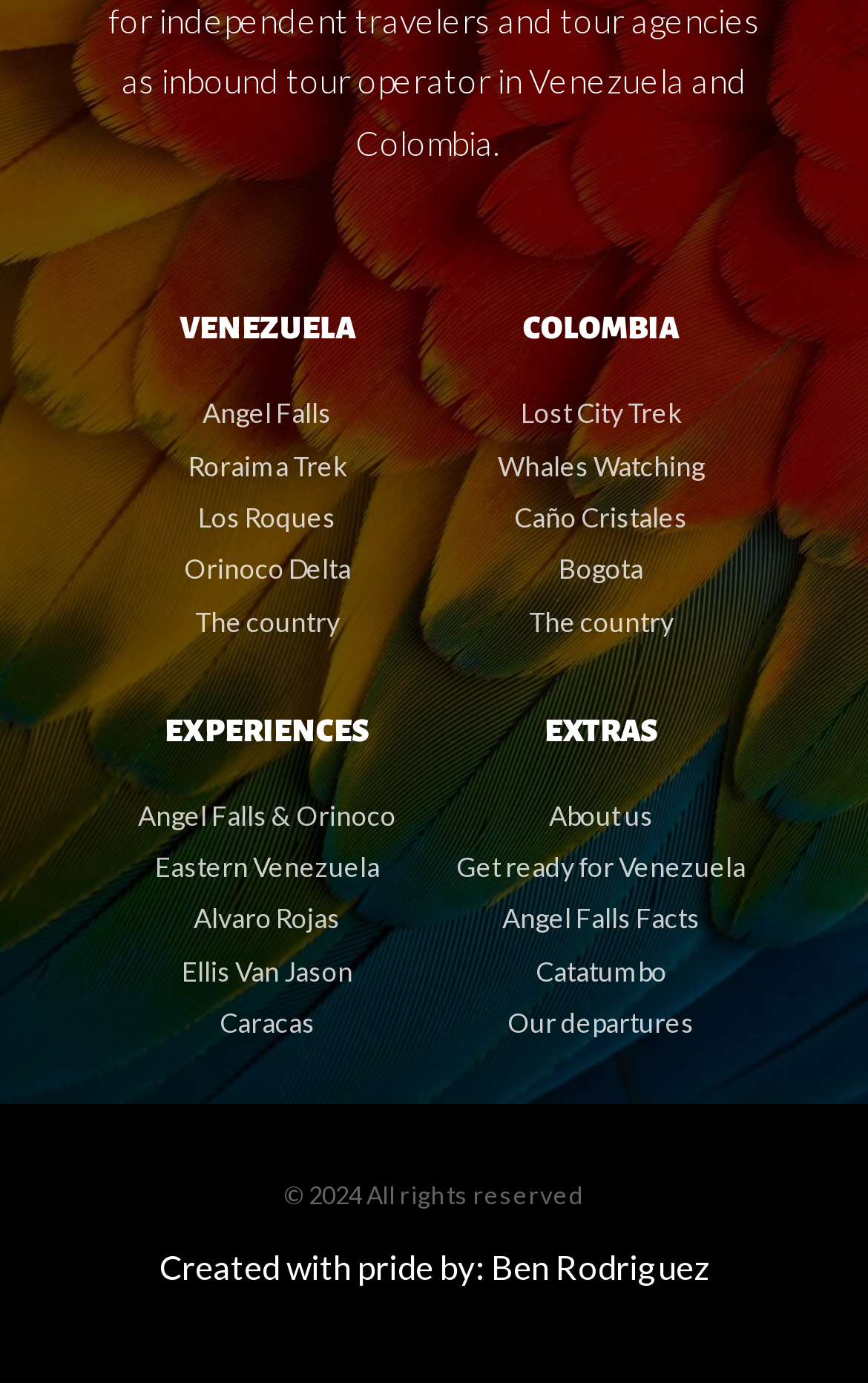Locate the bounding box coordinates of the item that should be clicked to fulfill the instruction: "Visit Venezuela".

[0.115, 0.226, 0.5, 0.25]